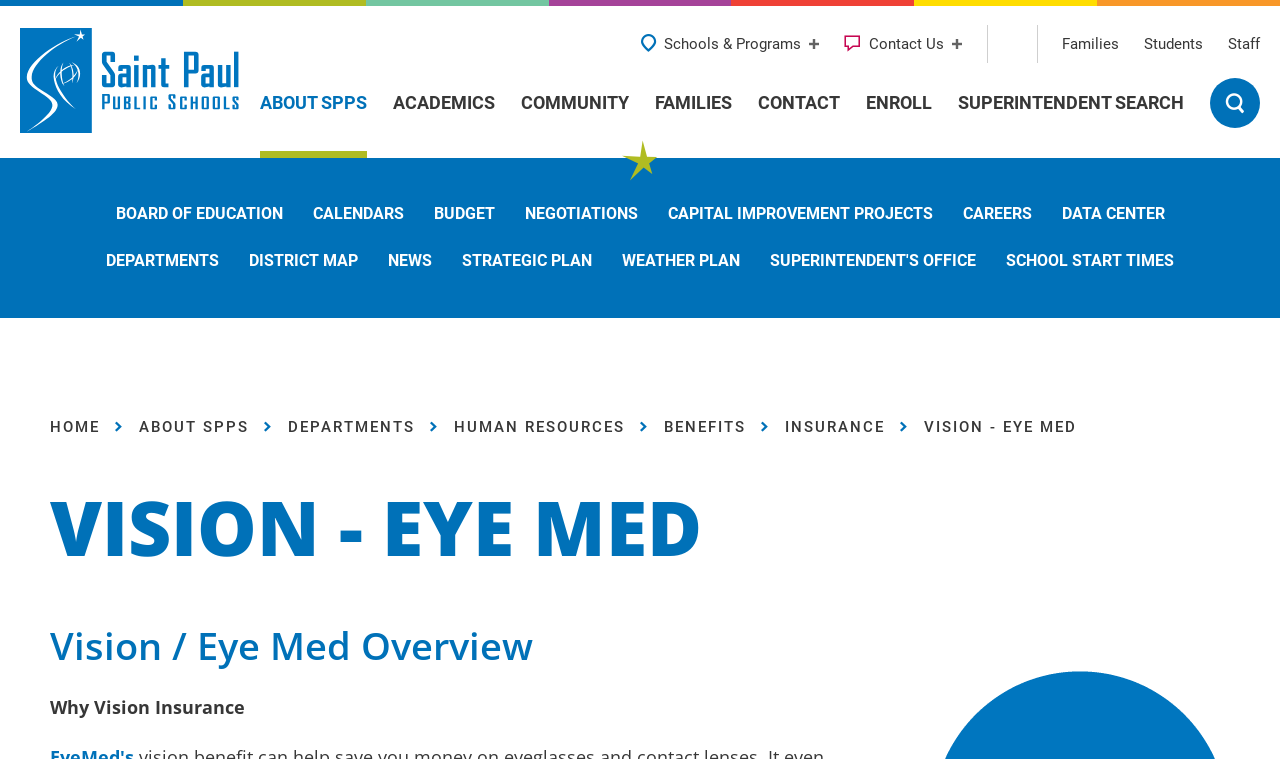Using the provided description: "Pre-K and Kindergarten Families", find the bounding box coordinates of the corresponding UI element. The output should be four float numbers between 0 and 1, in the format [left, top, right, bottom].

[0.402, 0.393, 0.57, 0.492]